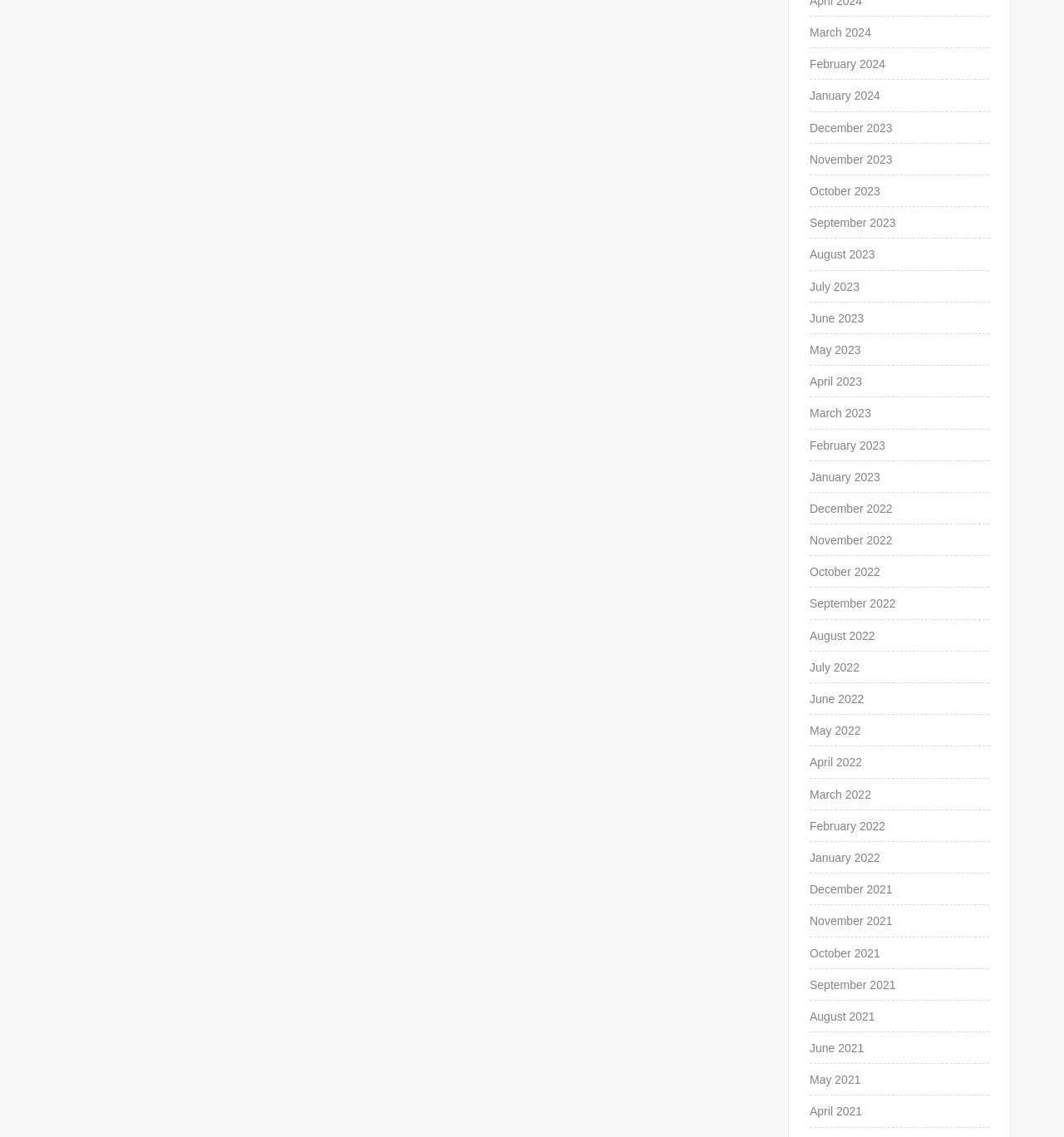Please give a short response to the question using one word or a phrase:
What is the most recent month listed?

March 2024